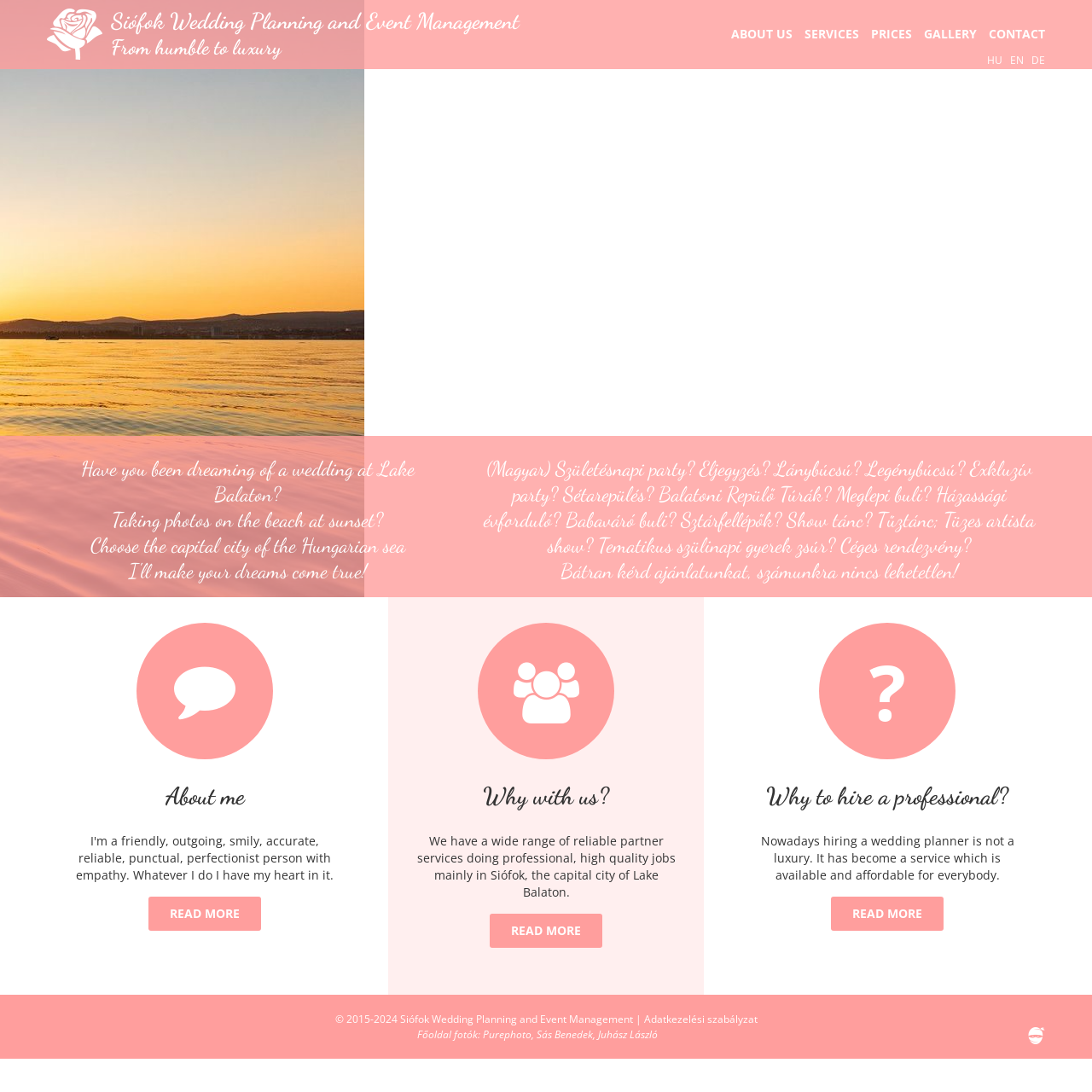Answer the question with a brief word or phrase:
What is the purpose of hiring a wedding planner?

To make the wedding planning process easier